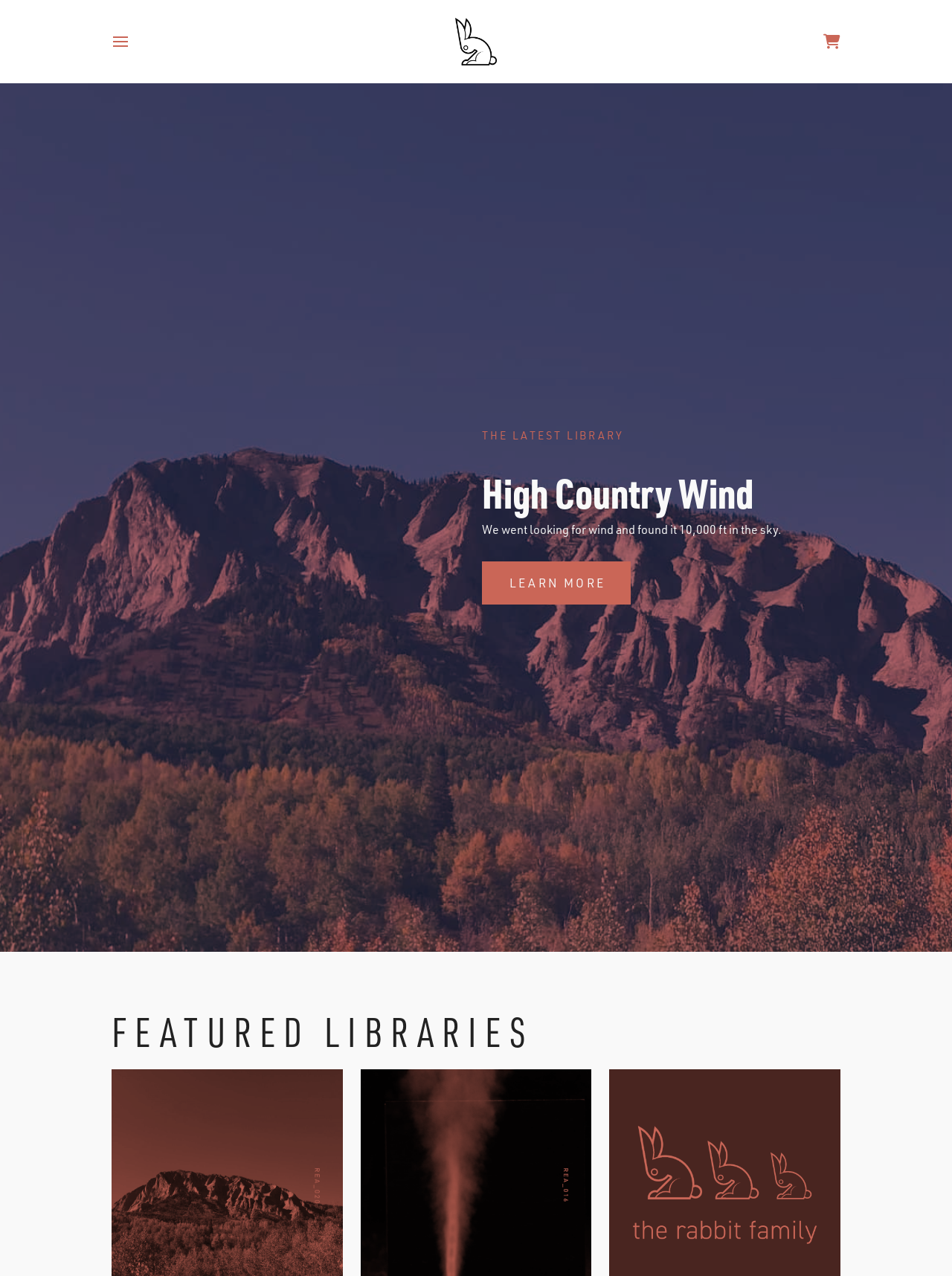Identify the title of the webpage and provide its text content.

High Country Wind